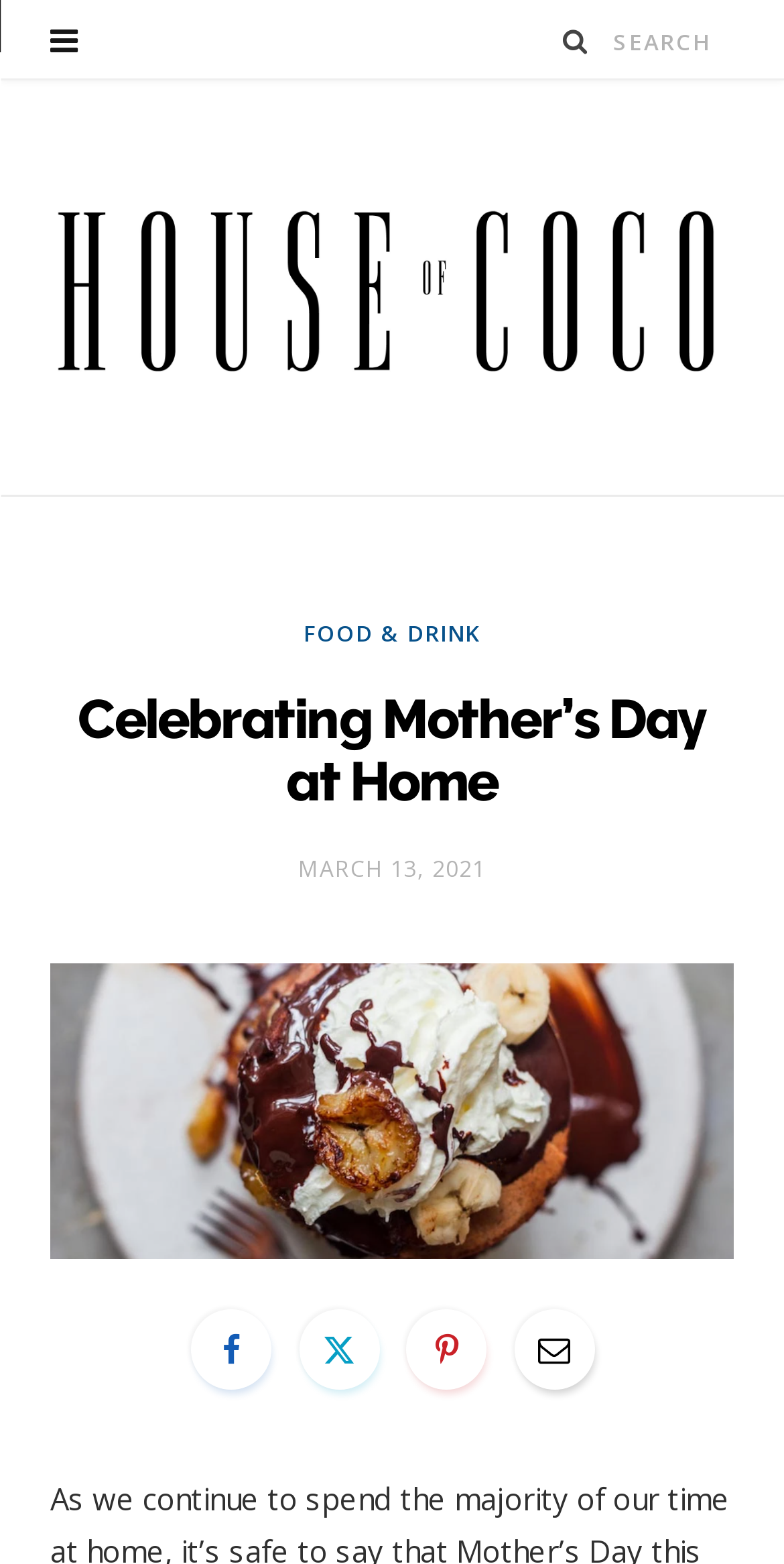Determine the main text heading of the webpage and provide its content.

Celebrating Mother’s Day at Home